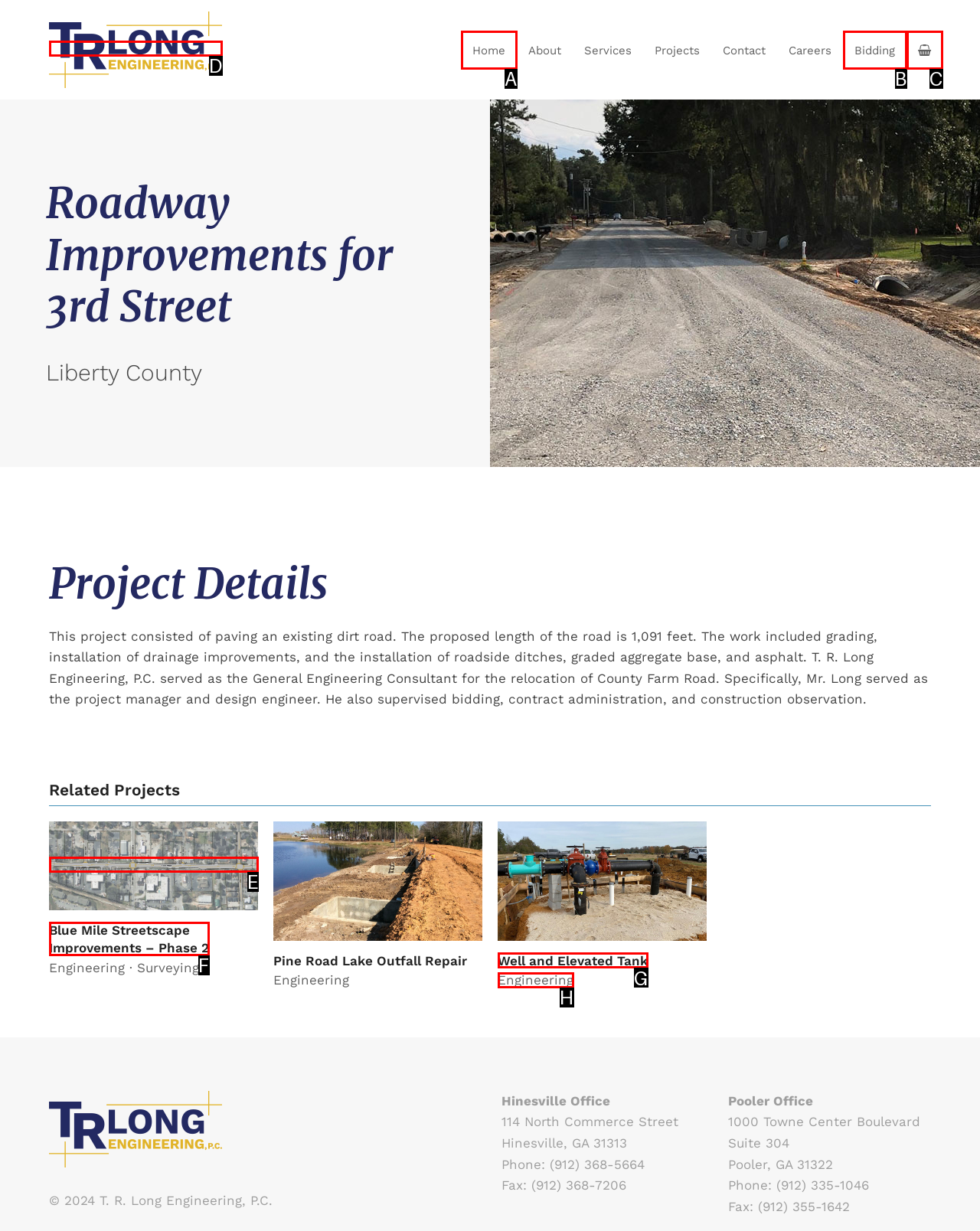Determine which option should be clicked to carry out this task: Click the 'Your cart' button
State the letter of the correct choice from the provided options.

C